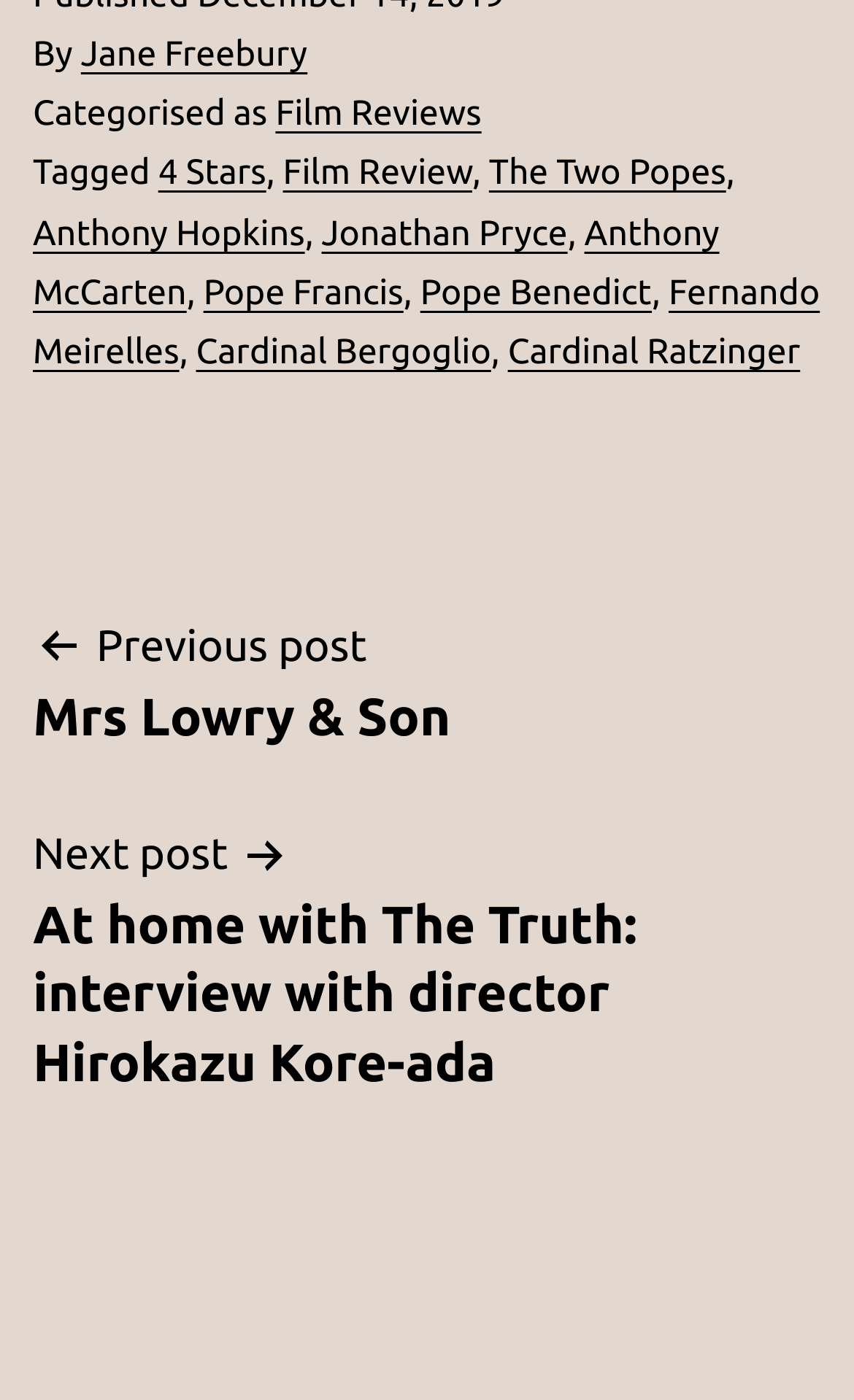Locate the bounding box coordinates of the clickable region to complete the following instruction: "Read more about Anthony Hopkins."

[0.038, 0.152, 0.357, 0.181]